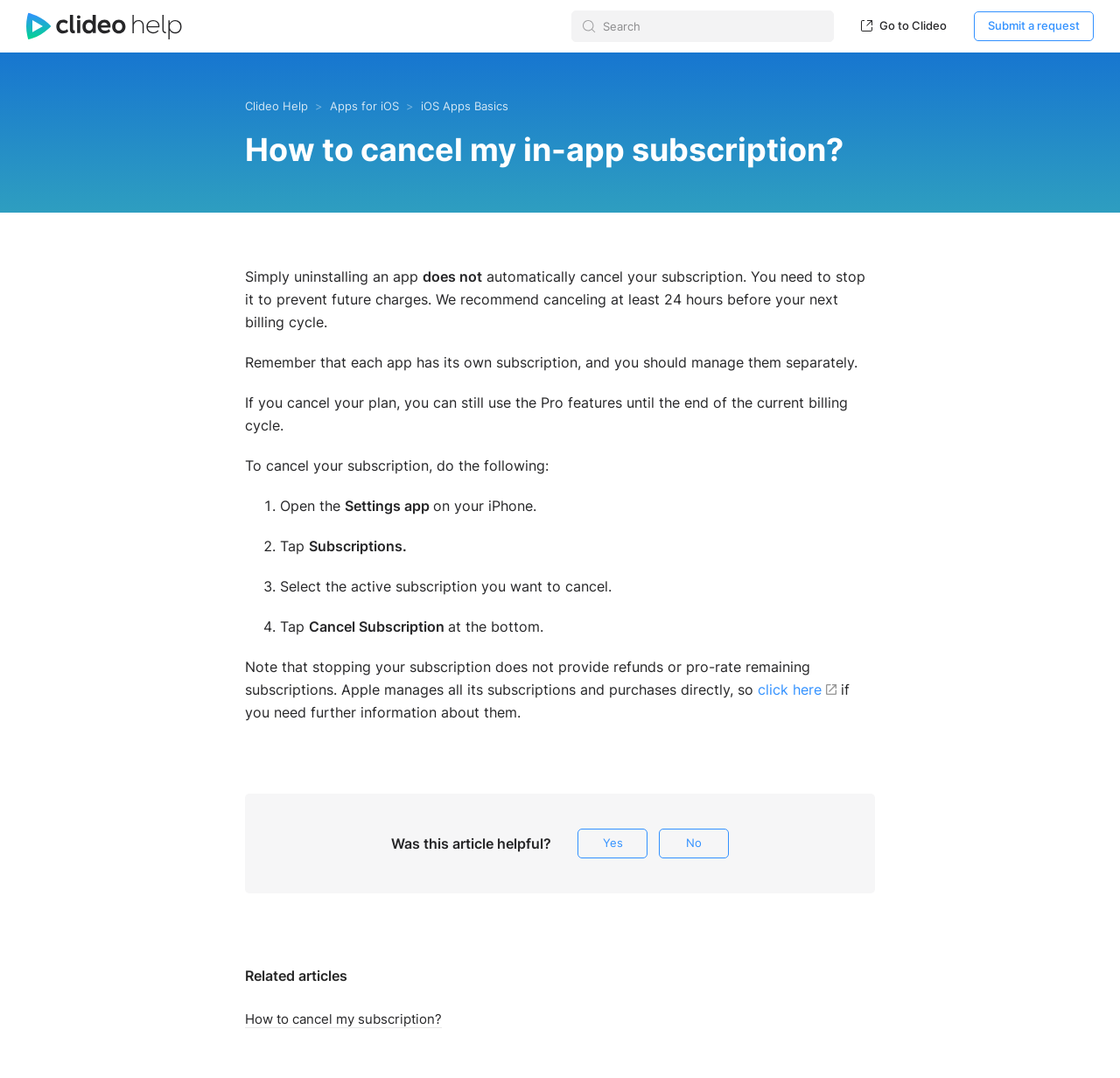Please find the bounding box coordinates of the element that must be clicked to perform the given instruction: "Submit a request". The coordinates should be four float numbers from 0 to 1, i.e., [left, top, right, bottom].

[0.87, 0.011, 0.977, 0.038]